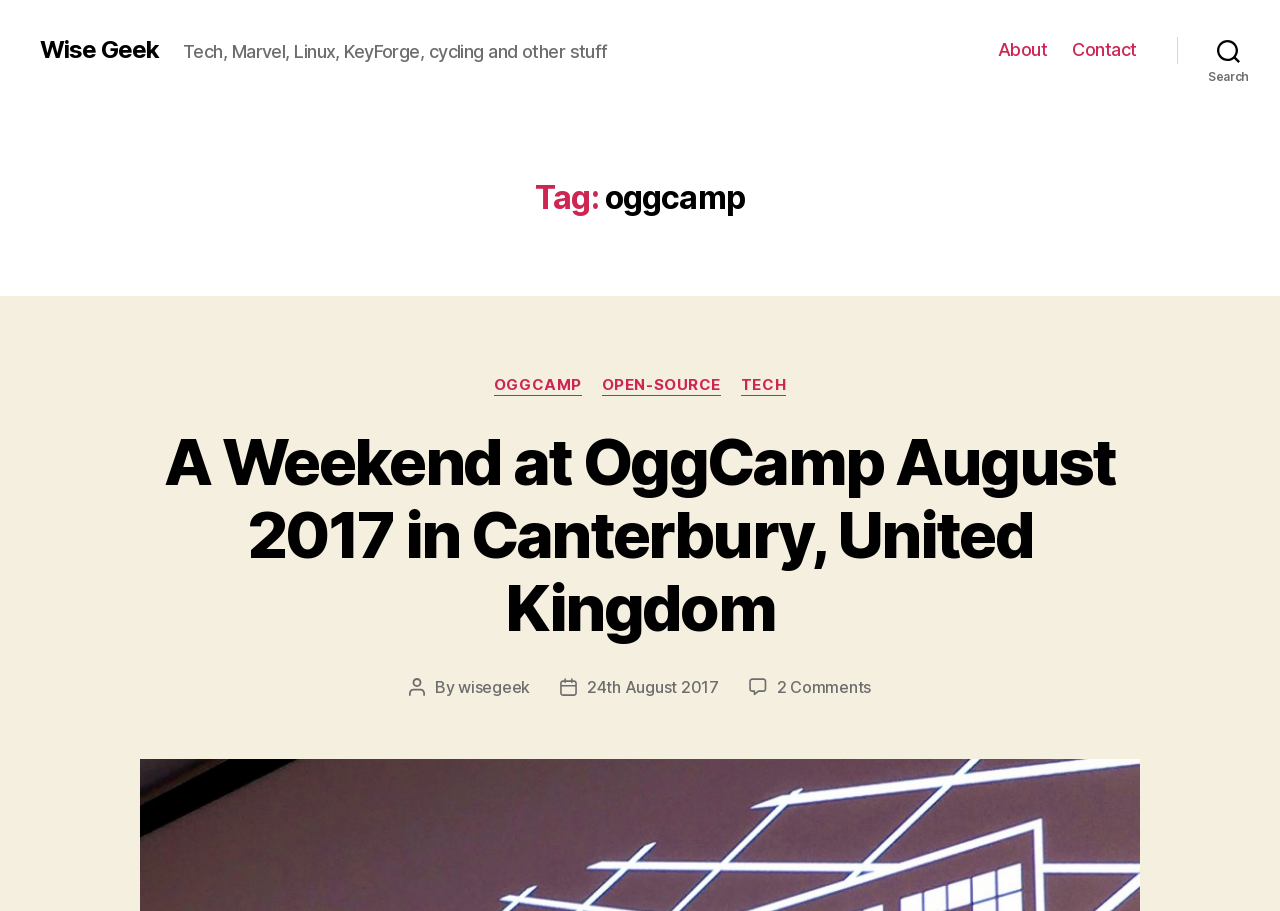Provide the bounding box coordinates for the UI element that is described by this text: "Home". The coordinates should be in the form of four float numbers between 0 and 1: [left, top, right, bottom].

None